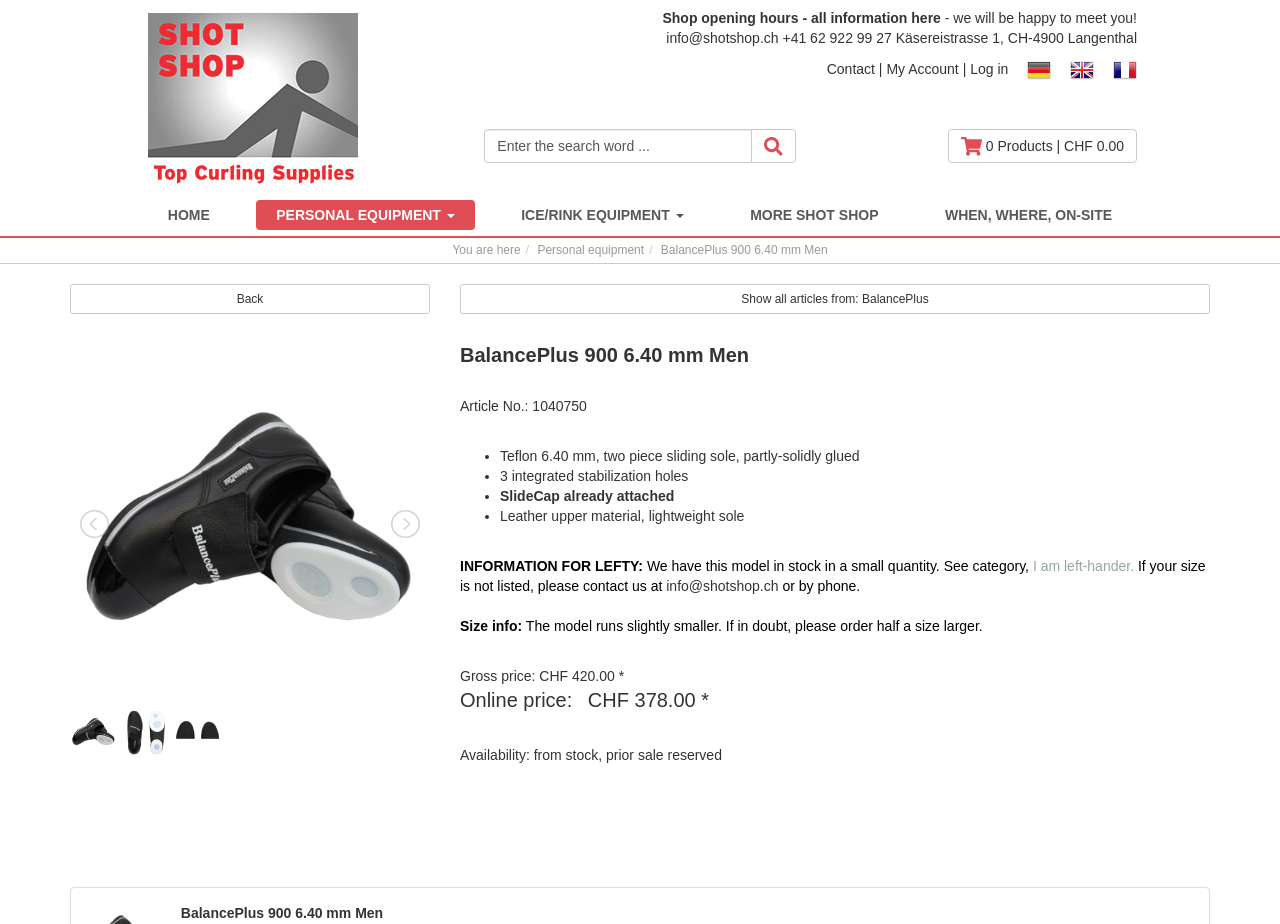Identify the bounding box coordinates of the part that should be clicked to carry out this instruction: "Search for a product".

[0.378, 0.14, 0.588, 0.177]